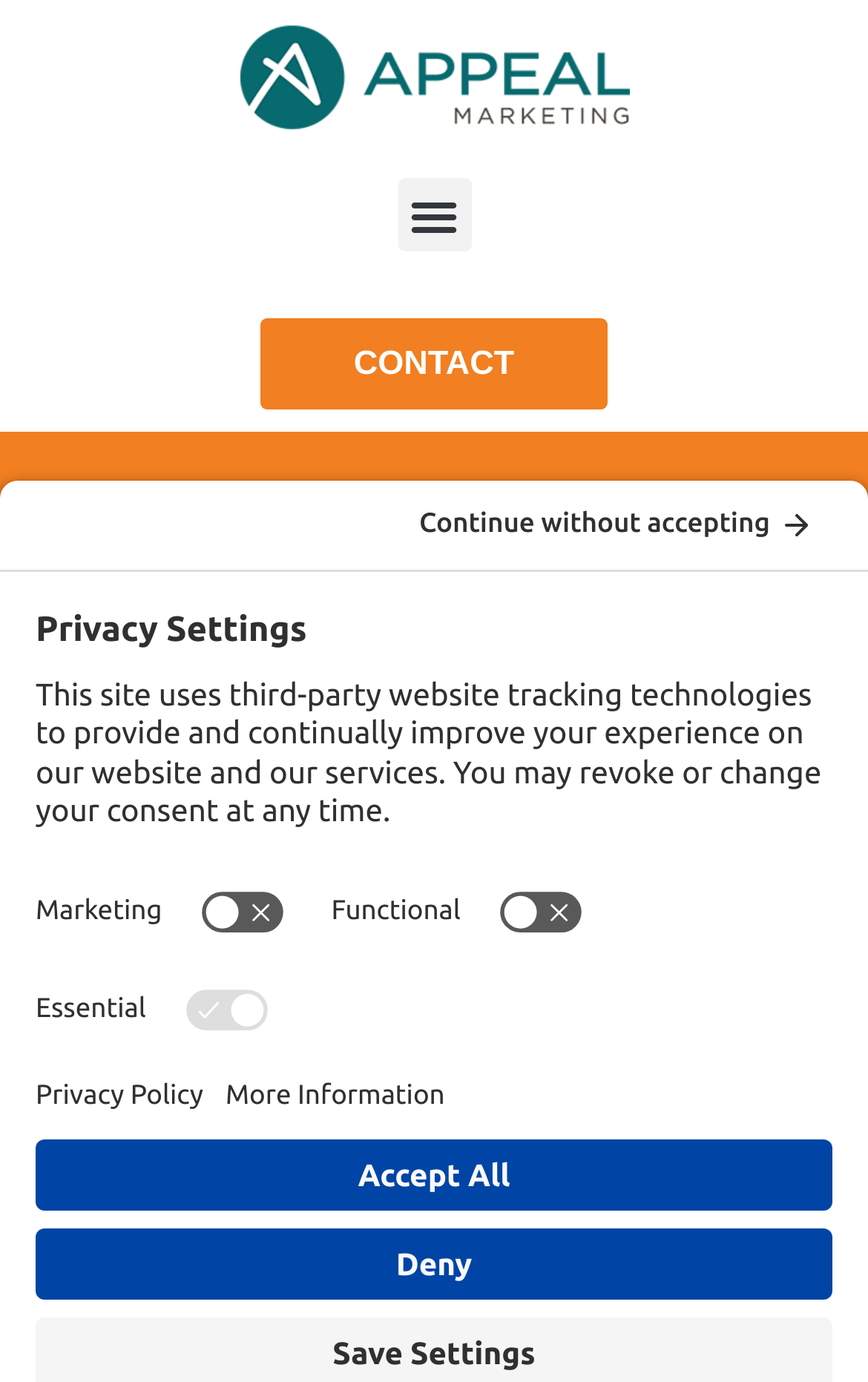Bounding box coordinates are specified in the format (top-left x, top-left y, bottom-right x, bottom-right y). All values are floating point numbers bounded between 0 and 1. Please provide the bounding box coordinate of the region this sentence describes: Menu

[0.458, 0.129, 0.542, 0.182]